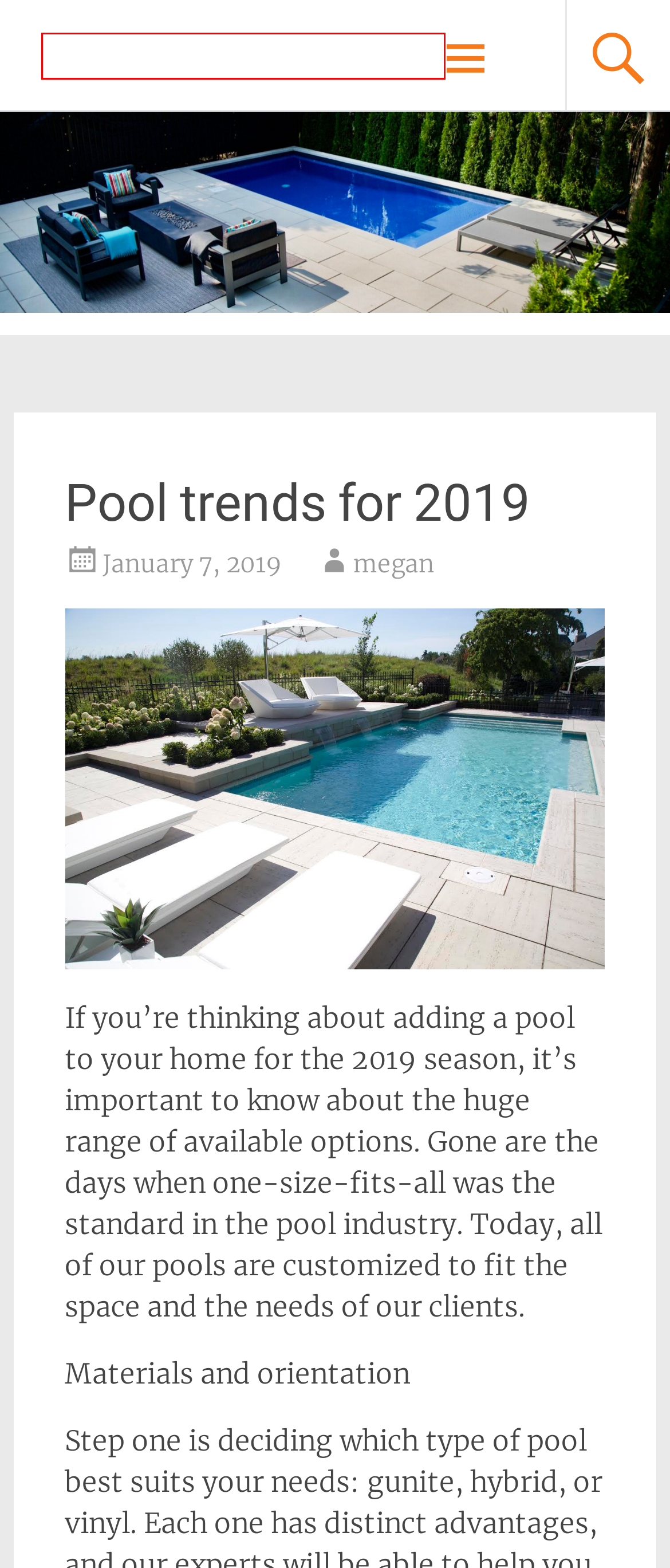Review the screenshot of a webpage that includes a red bounding box. Choose the webpage description that best matches the new webpage displayed after clicking the element within the bounding box. Here are the candidates:
A. January, 2019 | Groupe Paramount Blog
B. October, 2019 | Groupe Paramount Blog
C. February, 2016 | Groupe Paramount Blog
D. Groupe Paramount Blog
E. Our most popular designs & features of the year | Groupe Paramount Blog
F. Blog Tool, Publishing Platform, and CMS – WordPress.org
G. May, 2017 | Groupe Paramount Blog
H. June, 2015 | Groupe Paramount Blog

D